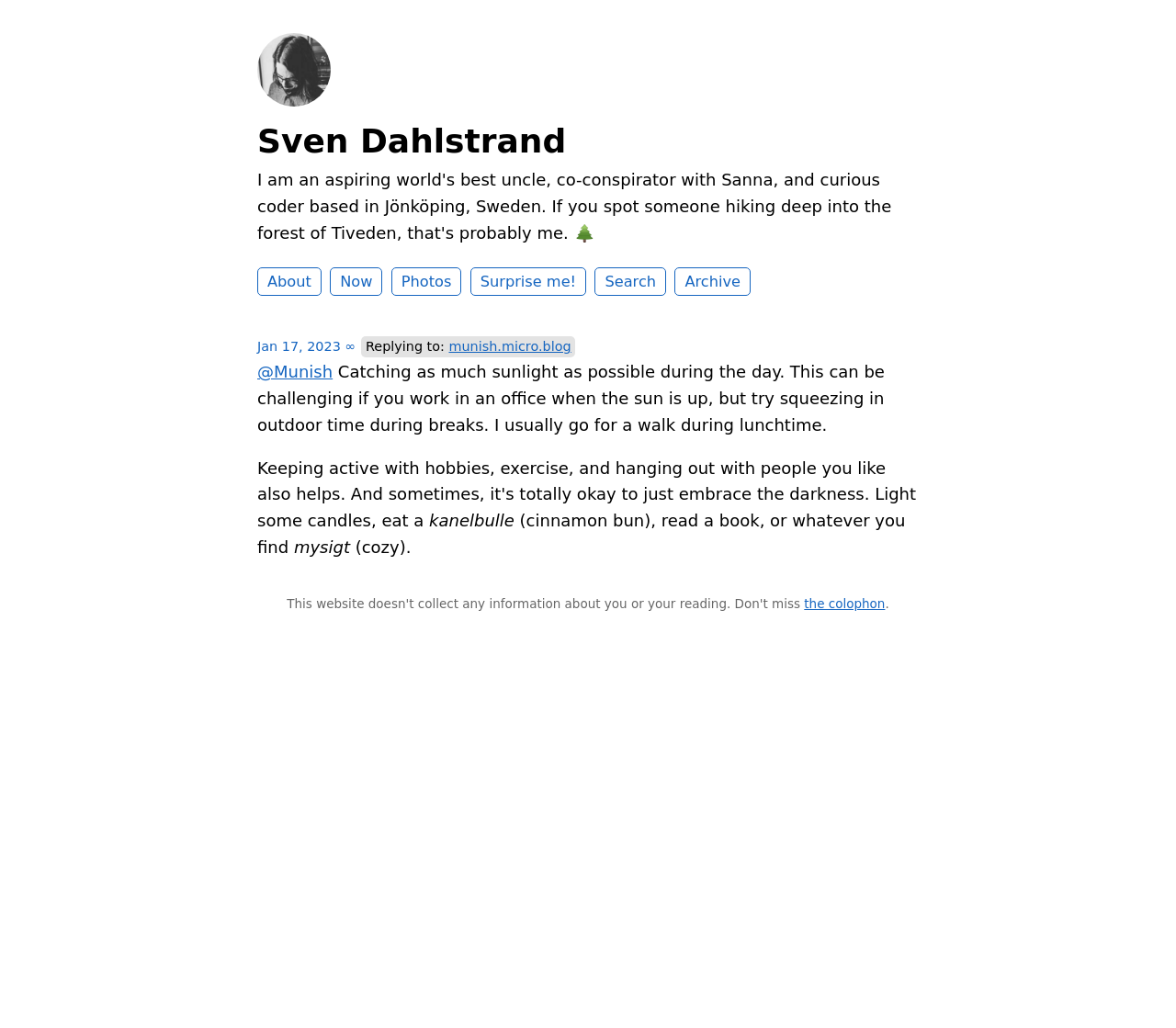Based on the element description "Special Offers", predict the bounding box coordinates of the UI element.

None